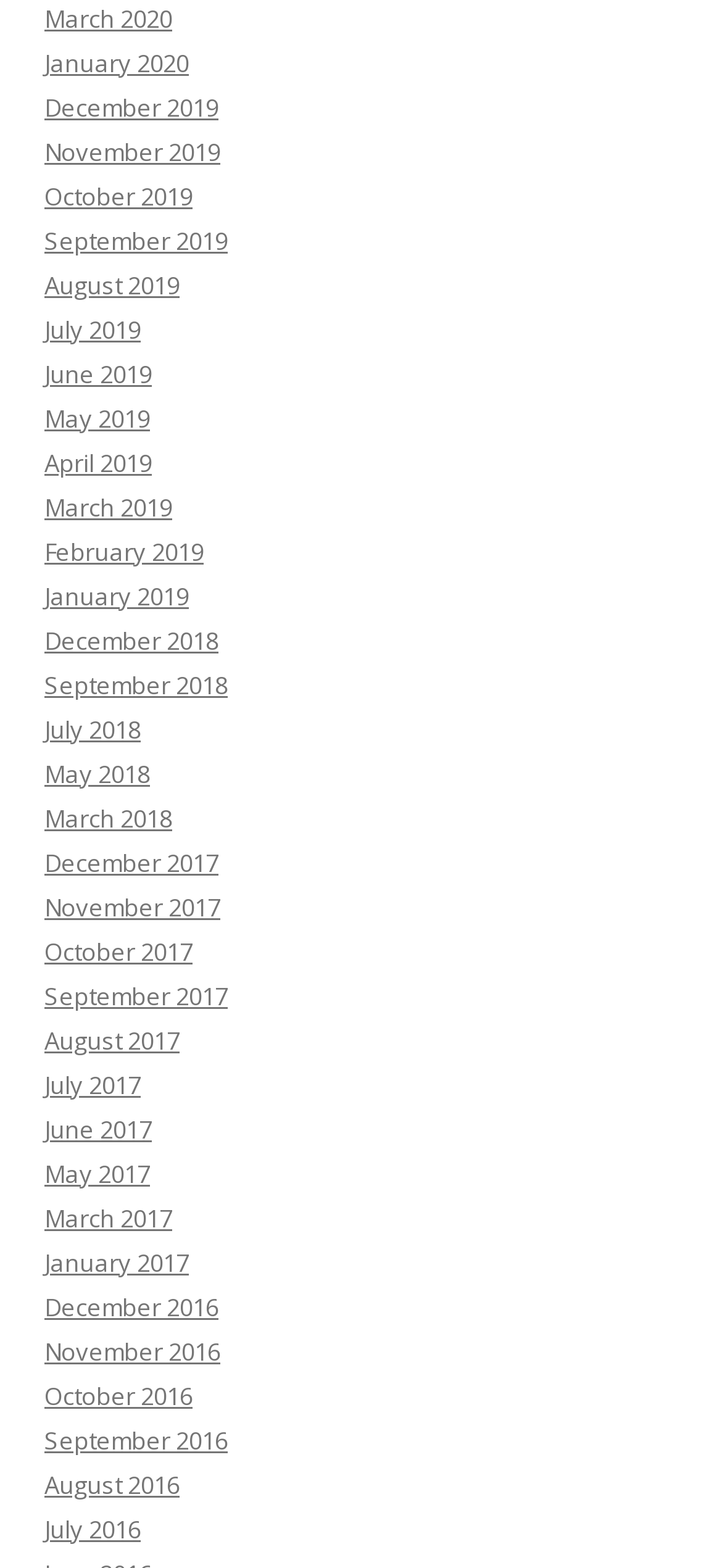Could you provide the bounding box coordinates for the portion of the screen to click to complete this instruction: "View September 2016"?

[0.062, 0.908, 0.315, 0.929]